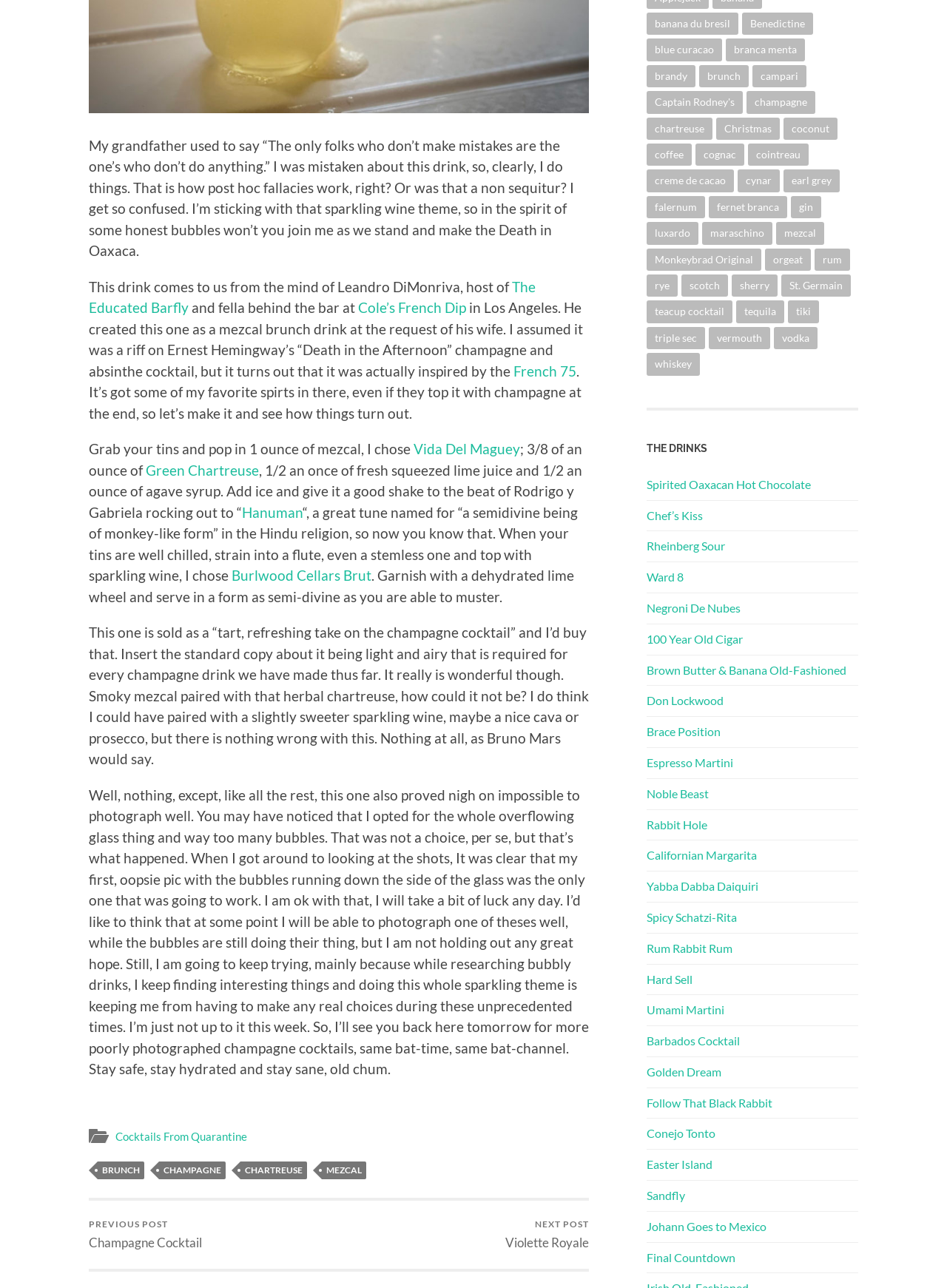What is the author's opinion of the Death in Oaxaca cocktail?
Provide an in-depth answer to the question, covering all aspects.

The author's opinion of the Death in Oaxaca cocktail can be found in the text, where it says 'It really is wonderful though. Smoky mezcal paired with that herbal chartreuse, how could it not be?'